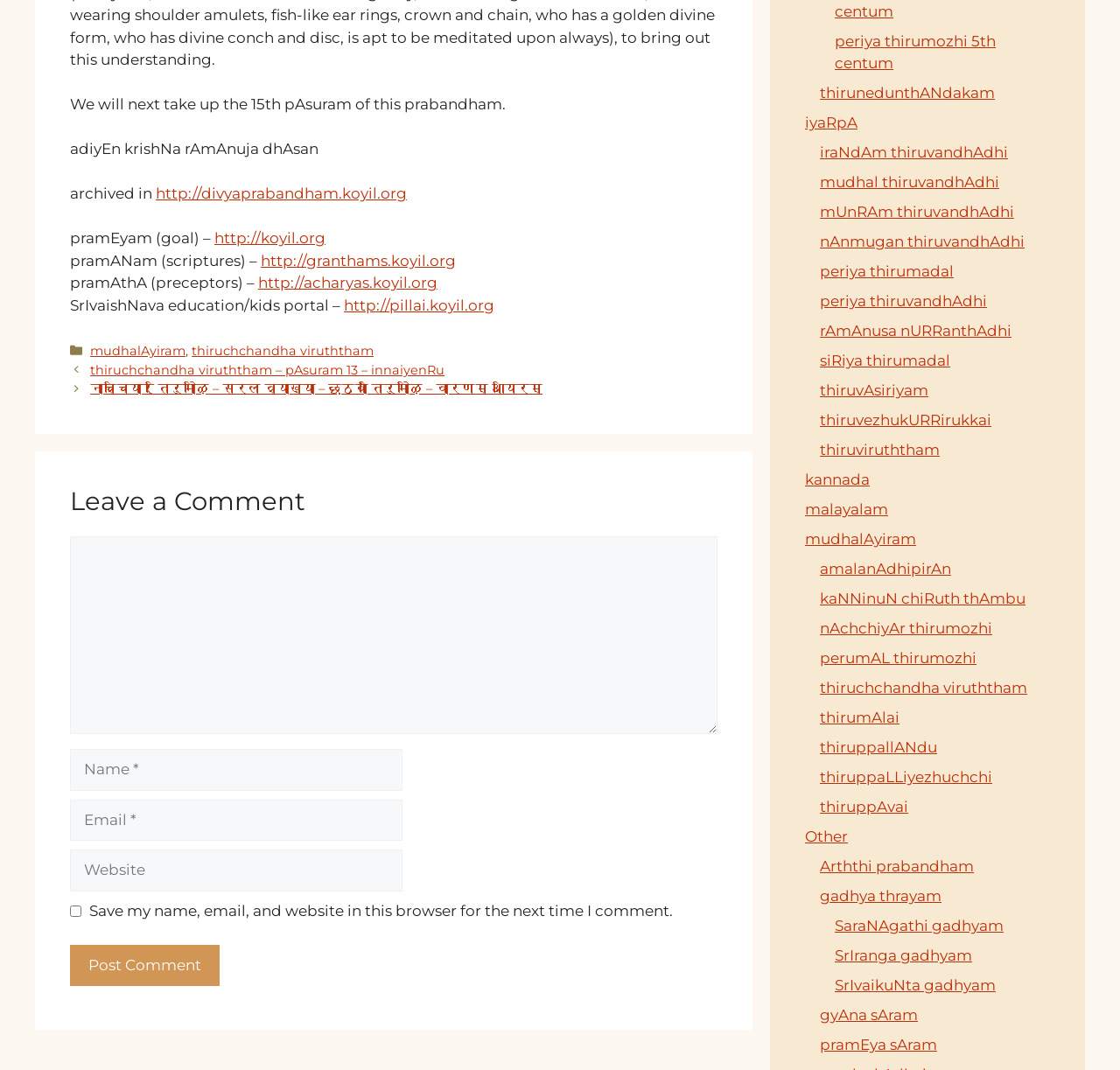Show the bounding box coordinates for the HTML element as described: "periya thirumozhi 5th centum".

[0.745, 0.03, 0.889, 0.067]